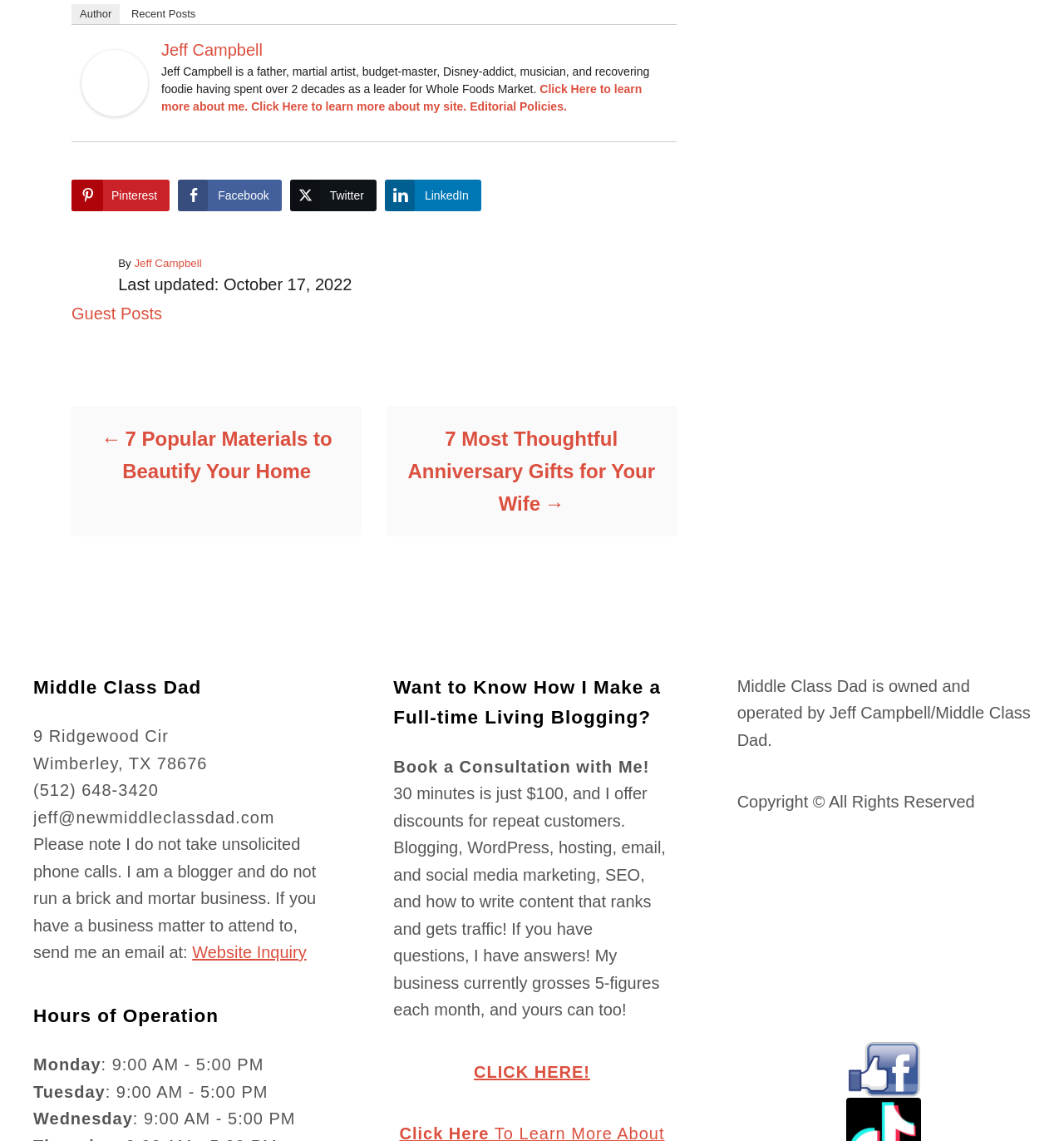Utilize the details in the image to give a detailed response to the question: How much does a 30-minute consultation with the author cost?

The cost of a consultation is mentioned in the static text '30 minutes is just $100, and I offer discounts for repeat customers' which is located near the heading 'Want to Know How I Make a Full-time Living Blogging?'